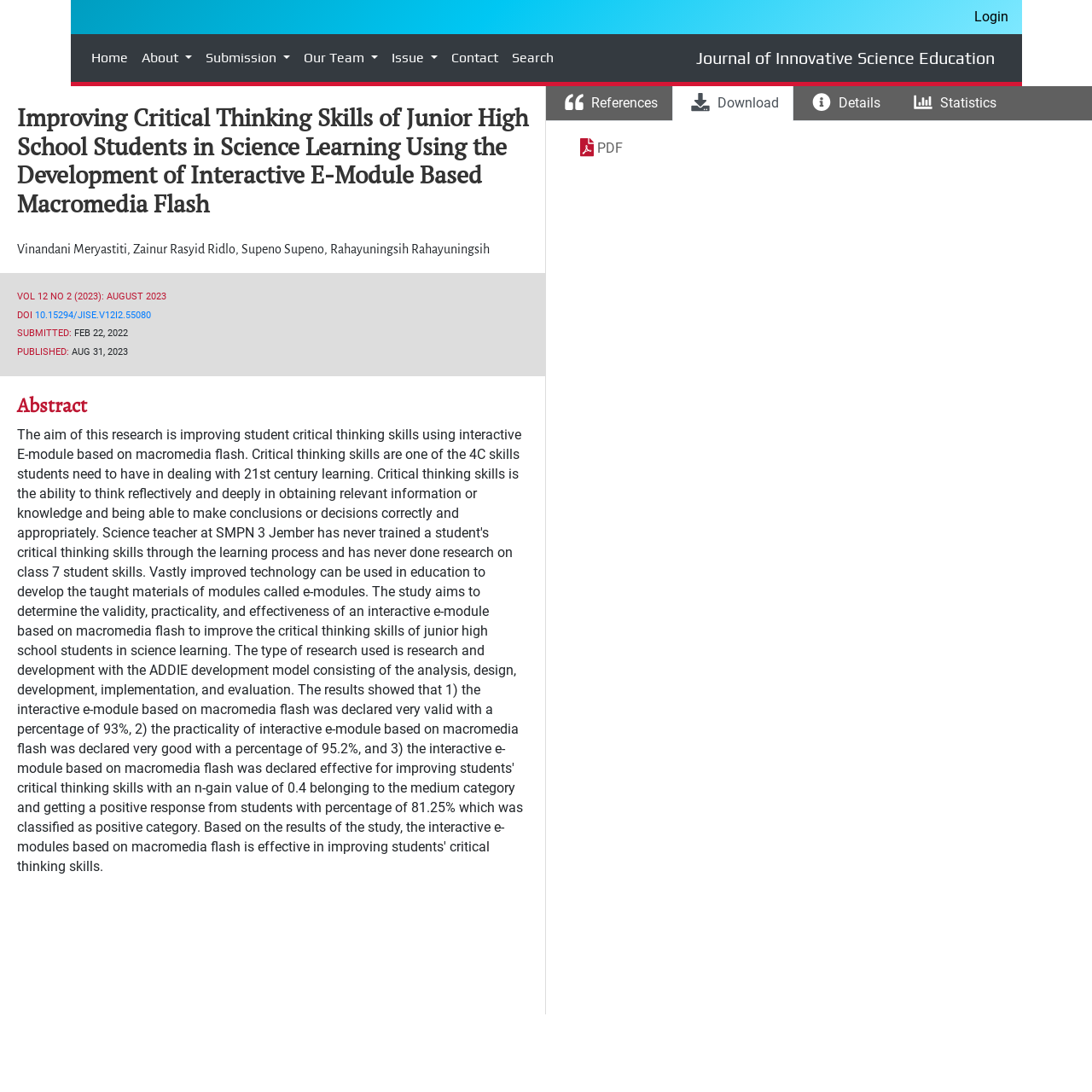Give a one-word or short phrase answer to this question: 
What is the DOI of the article?

10.15294/JISE.V12I2.55080